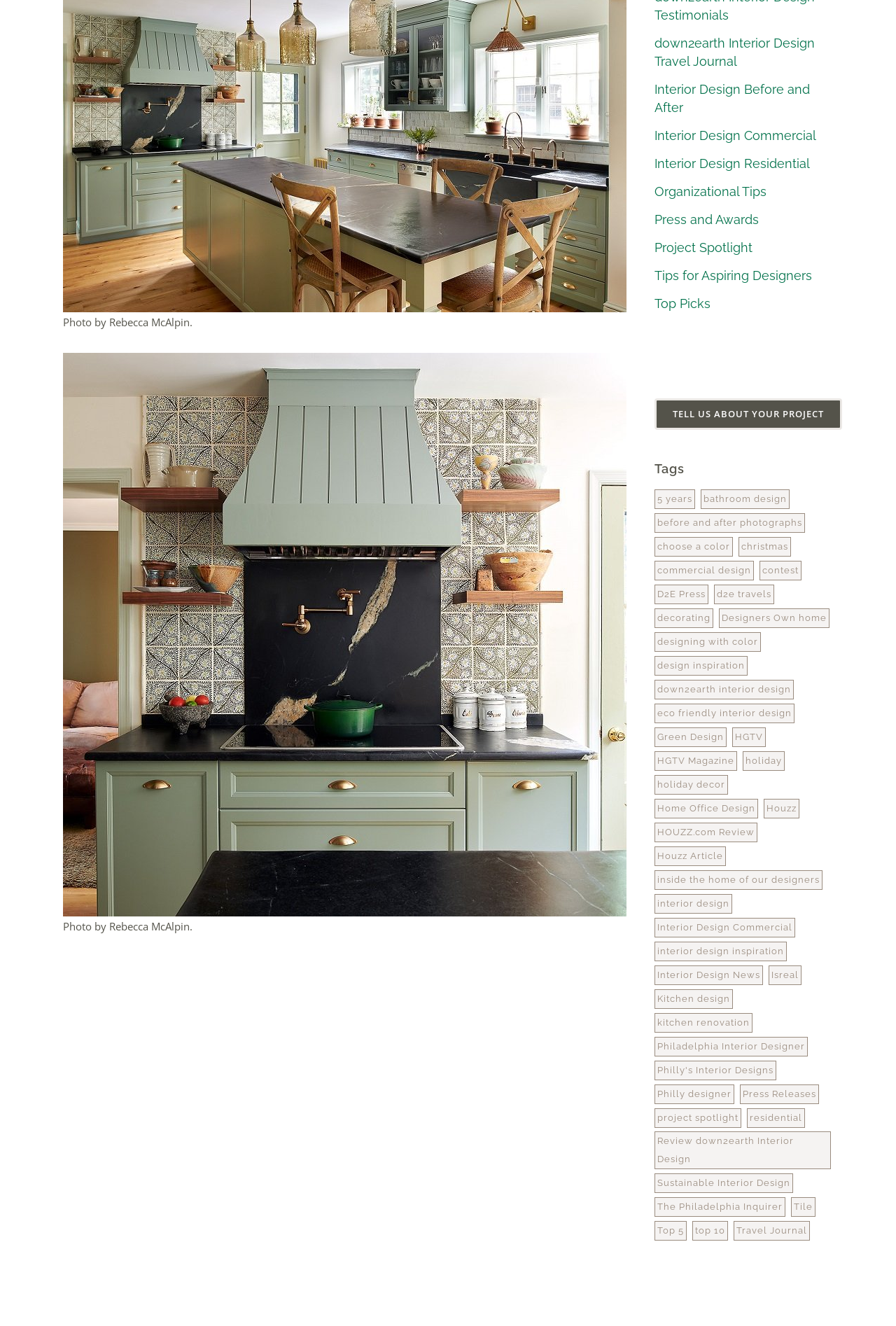Show the bounding box coordinates for the element that needs to be clicked to execute the following instruction: "View 'down2earth Interior Design Travel Journal'". Provide the coordinates in the form of four float numbers between 0 and 1, i.e., [left, top, right, bottom].

[0.73, 0.027, 0.909, 0.052]